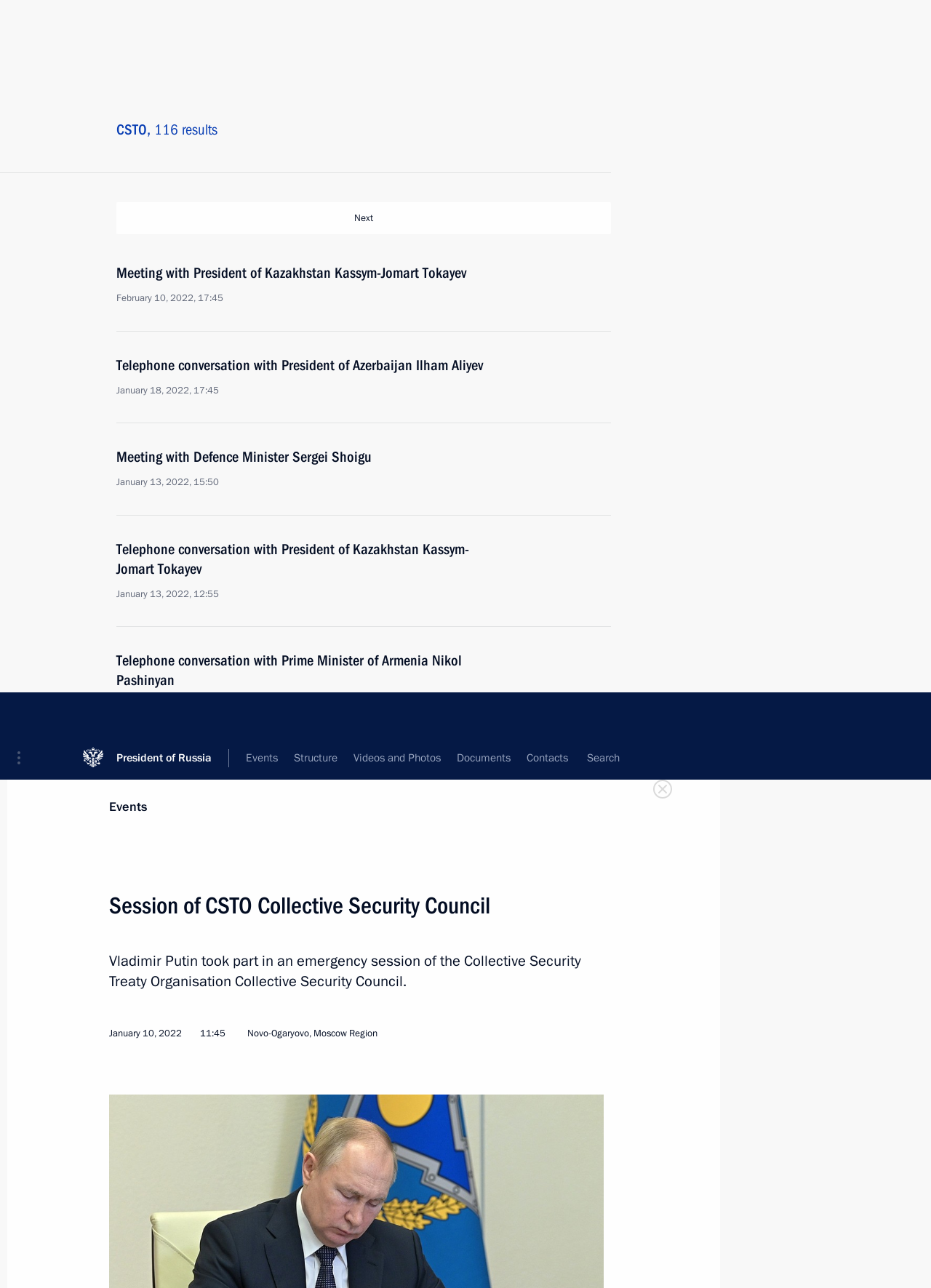Locate the bounding box coordinates of the element that should be clicked to fulfill the instruction: "Click the 'Session of CSTO Collective Security Council' link".

[0.125, 0.054, 0.539, 0.087]